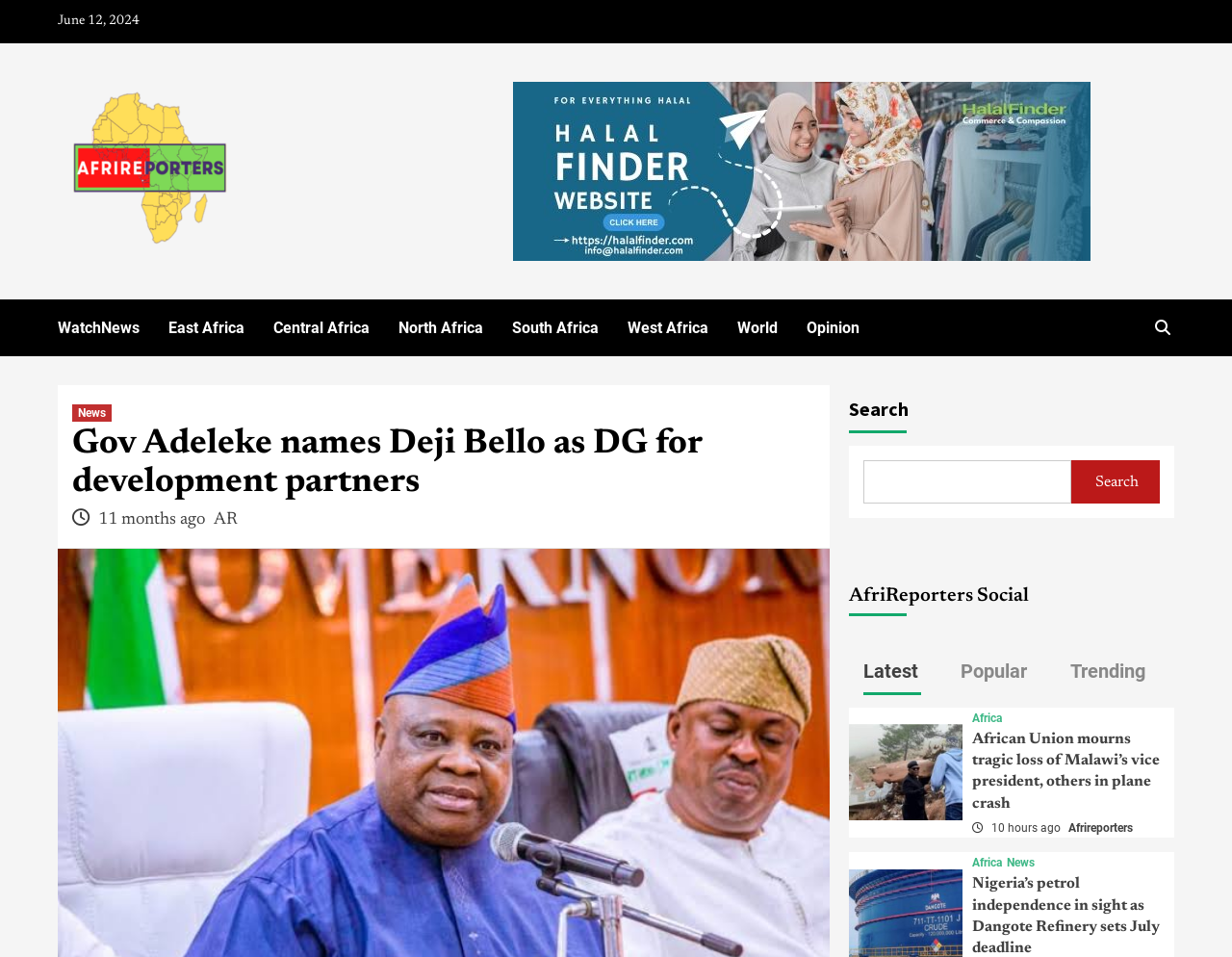Determine and generate the text content of the webpage's headline.

Gov Adeleke names Deji Bello as DG for development partners